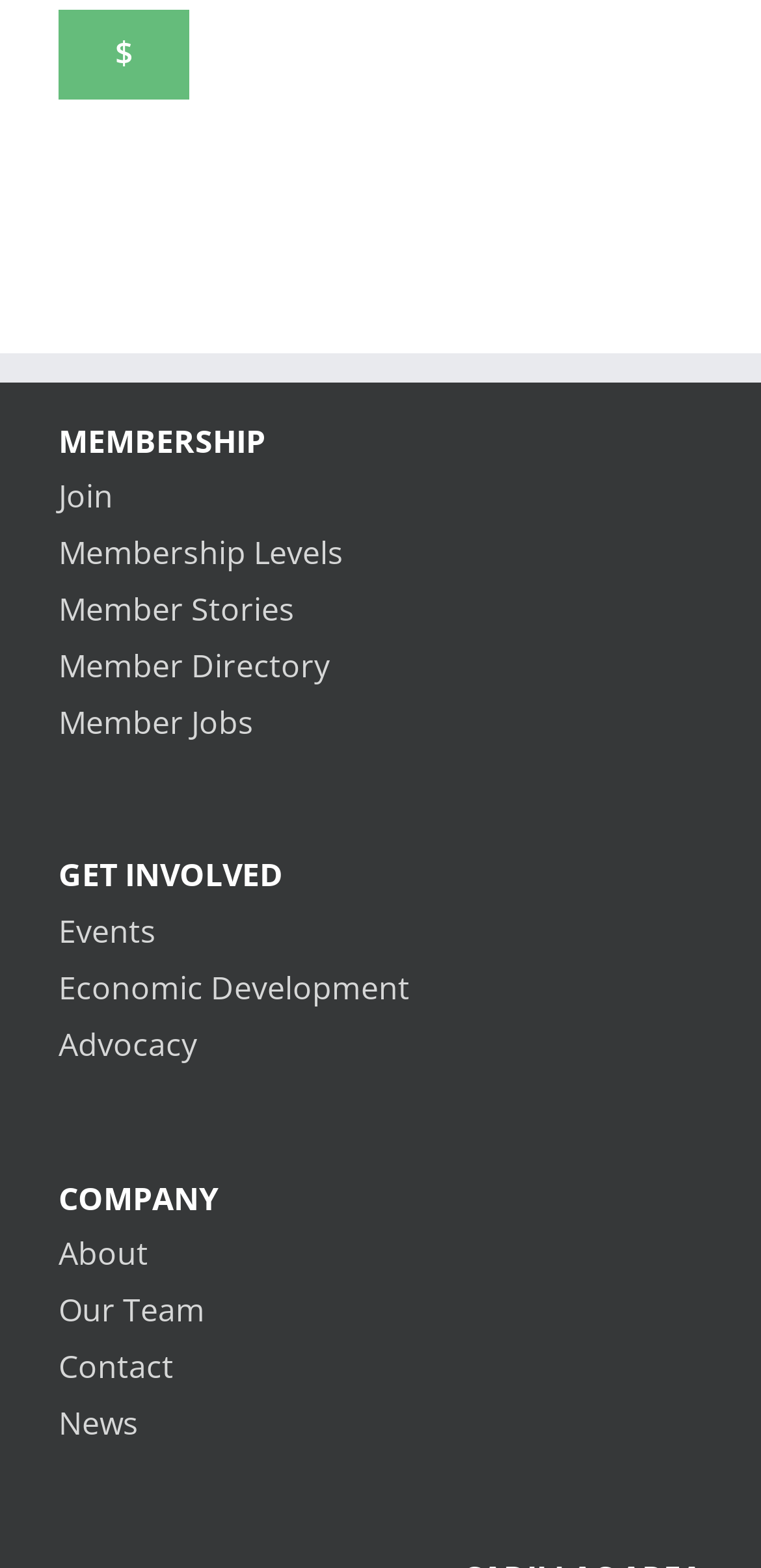Please reply with a single word or brief phrase to the question: 
How many static text elements are there on the webpage?

3